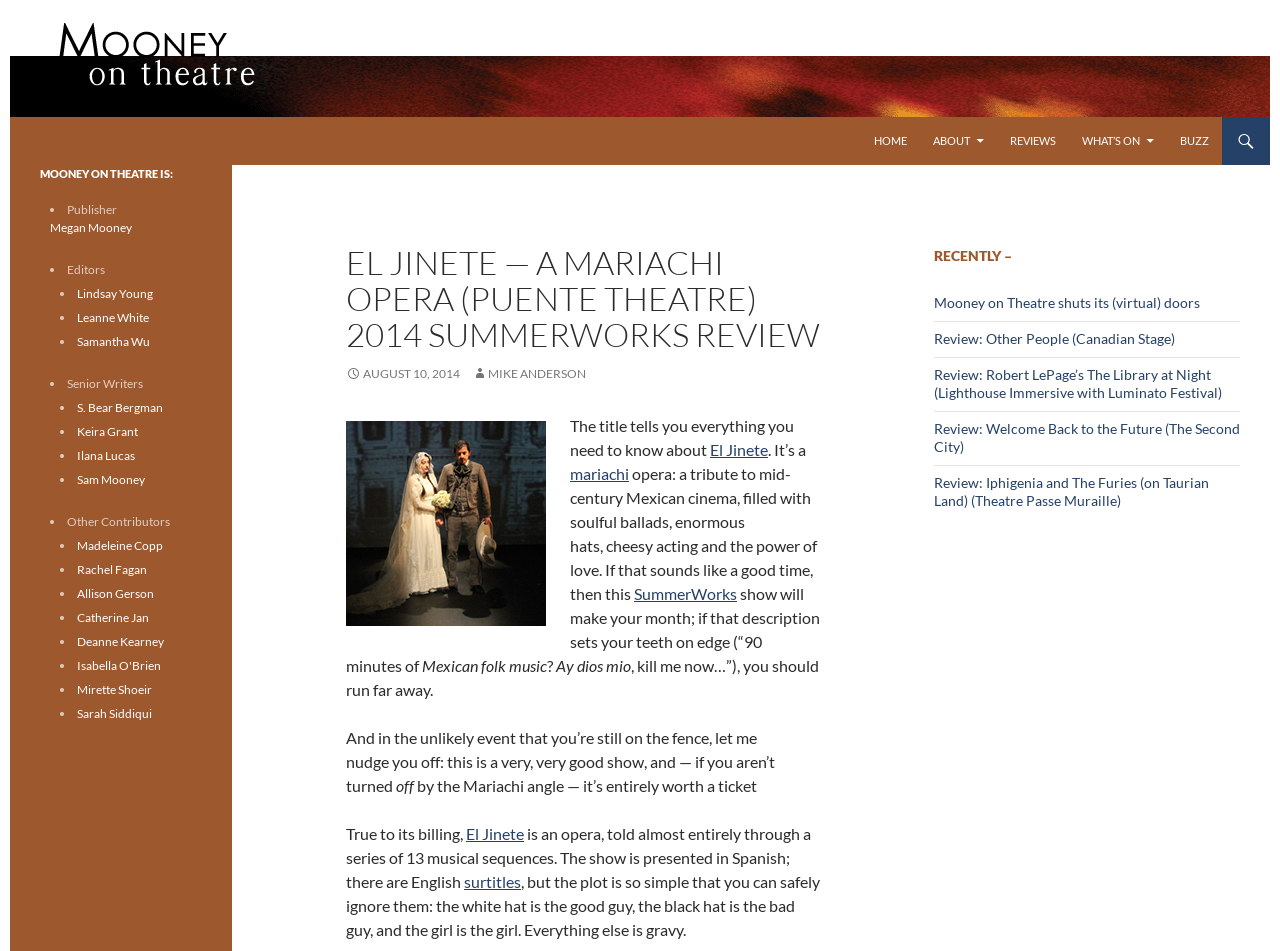Please answer the following question as detailed as possible based on the image: 
What is the name of the website?

The question asks for the name of the website. By analyzing the webpage, I found that the heading 'Mooney on Theatre' and the logo 'Mooney on Theatre logo' suggest that the name of the website is 'Mooney on Theatre'.